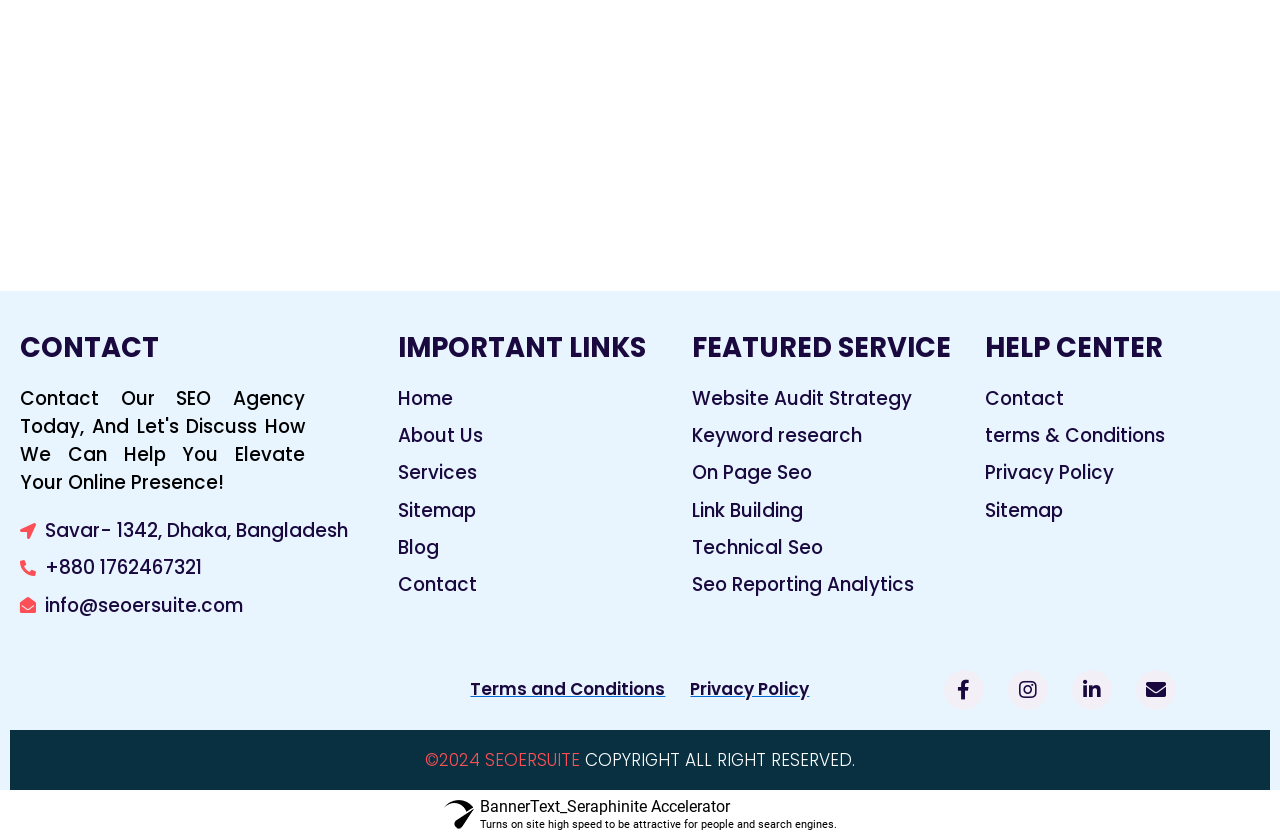Please identify the bounding box coordinates of the clickable region that I should interact with to perform the following instruction: "Follow on Facebook". The coordinates should be expressed as four float numbers between 0 and 1, i.e., [left, top, right, bottom].

[0.737, 0.798, 0.769, 0.846]